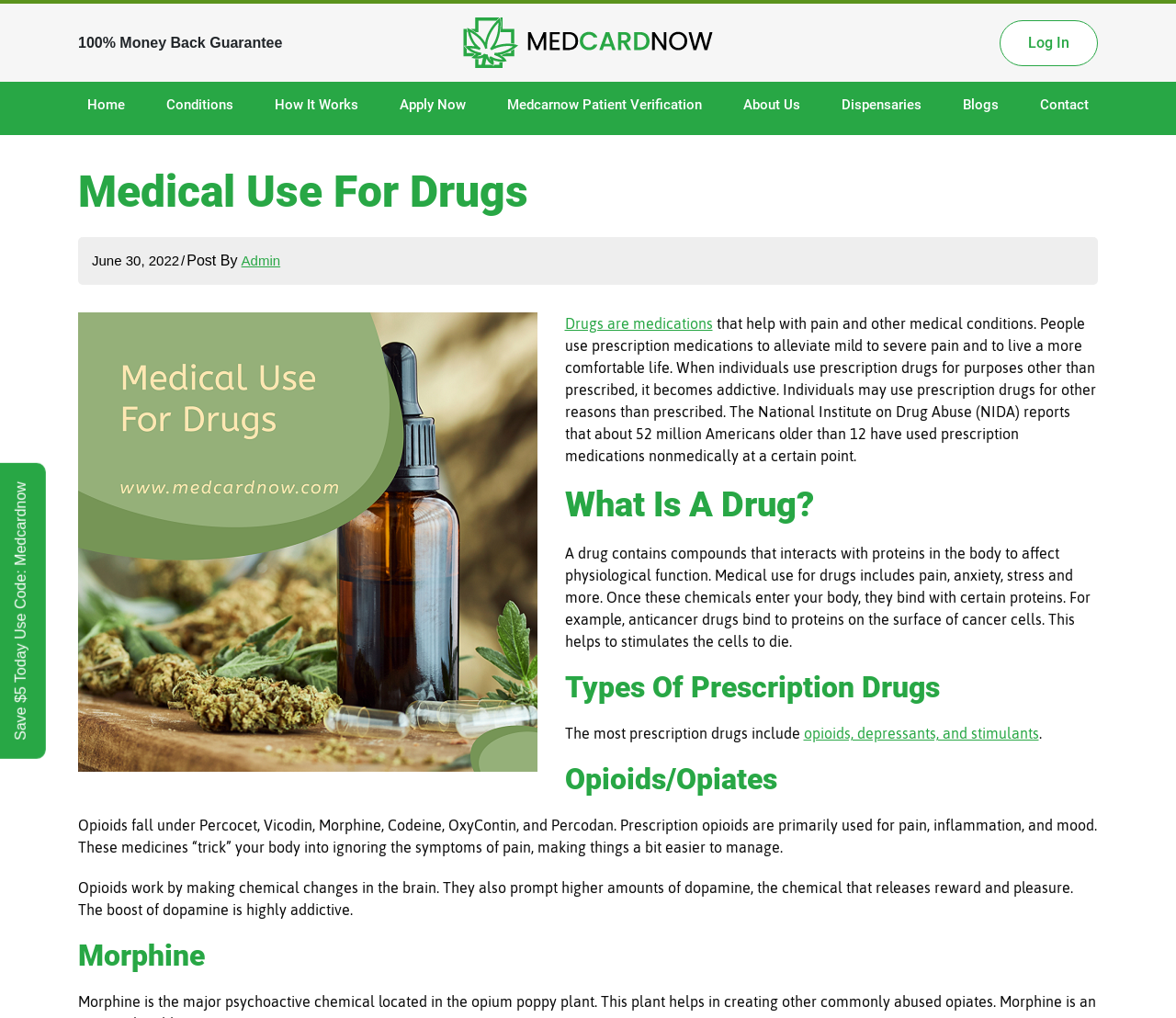Answer the following query concisely with a single word or phrase:
What is the primary use of prescription opioids?

pain, inflammation, and mood